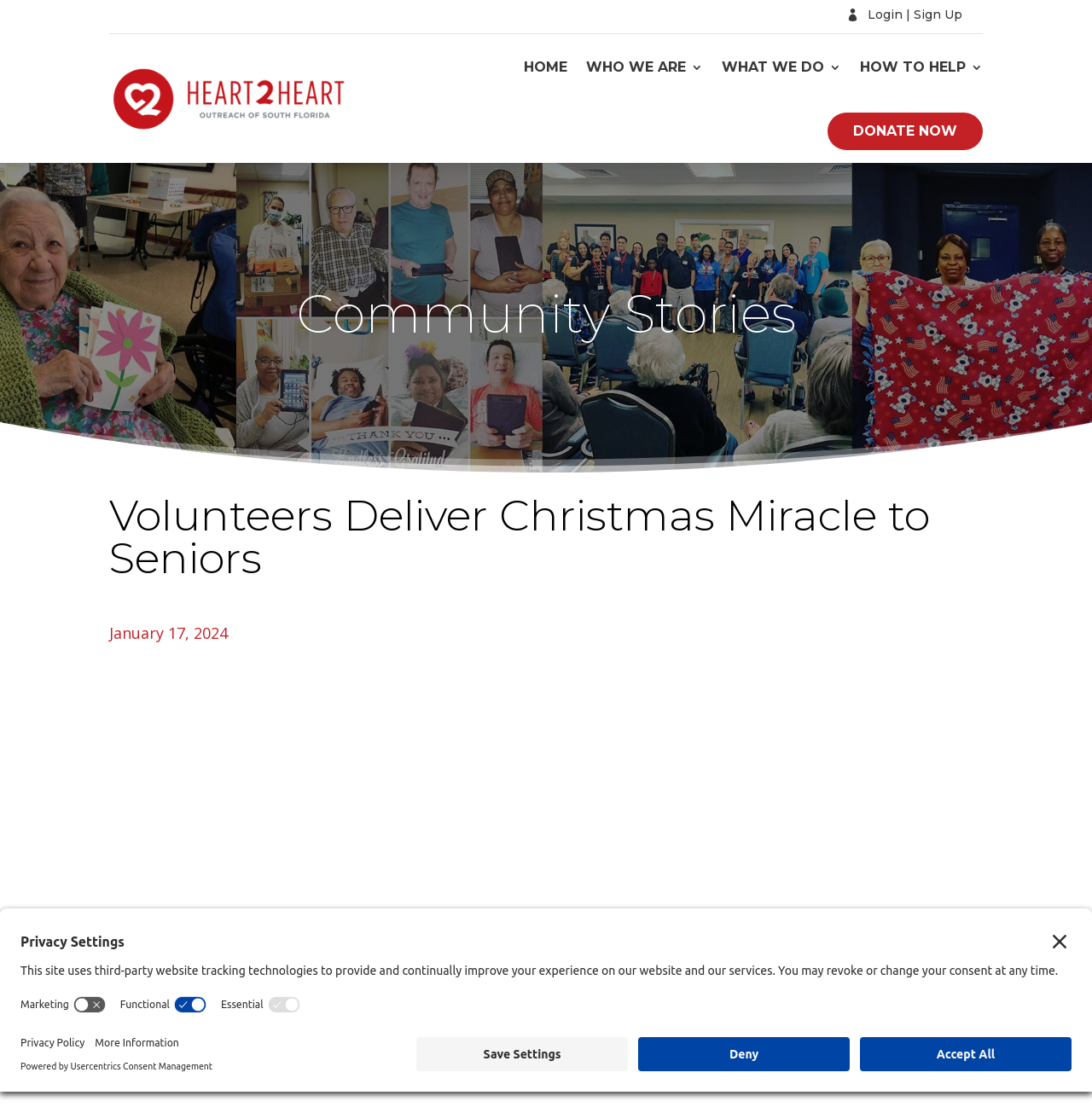Using the element description: "What We Do", determine the bounding box coordinates. The coordinates should be in the format [left, top, right, bottom], with values between 0 and 1.

[0.661, 0.031, 0.77, 0.089]